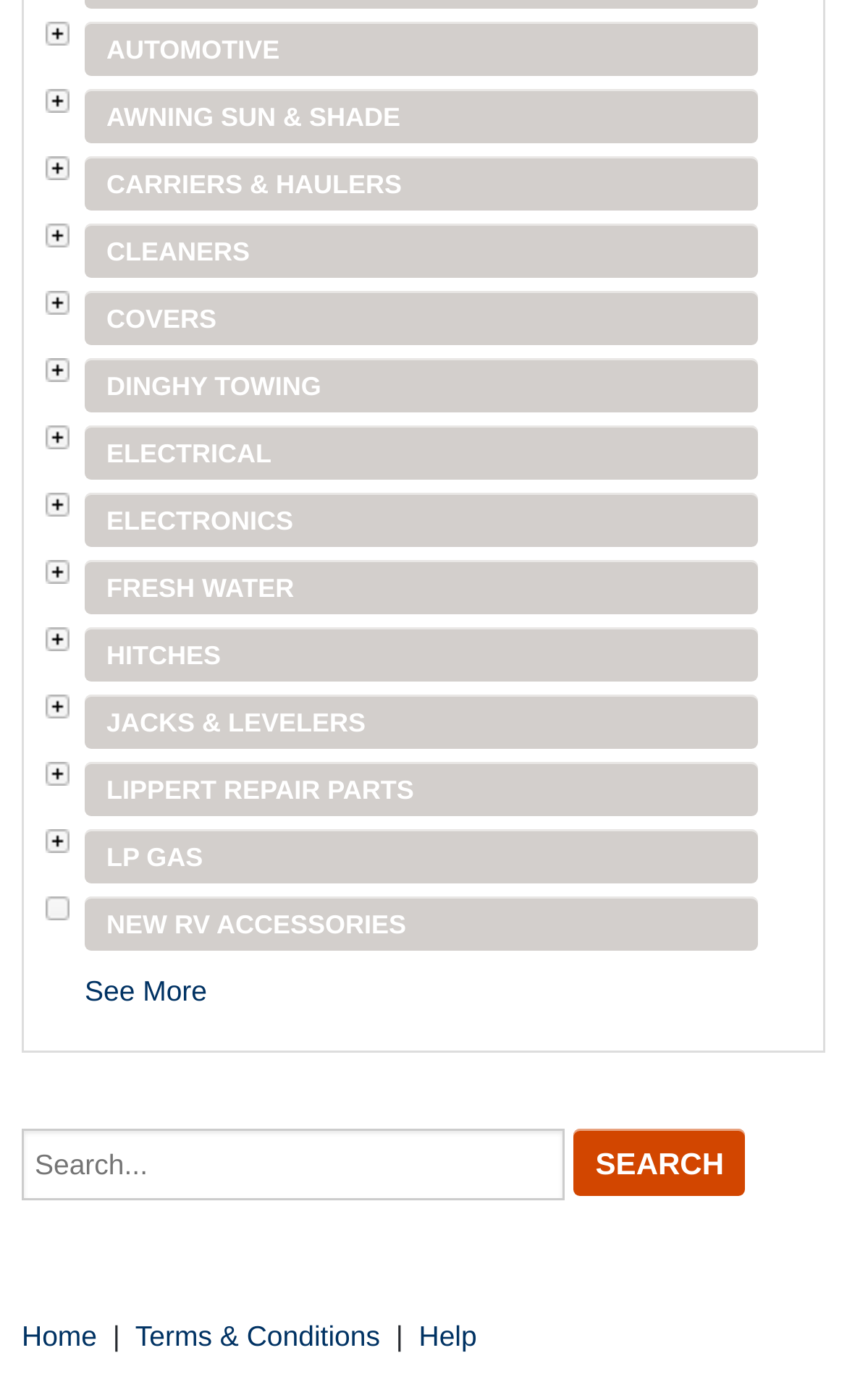Indicate the bounding box coordinates of the element that must be clicked to execute the instruction: "Explore new RV accessories". The coordinates should be given as four float numbers between 0 and 1, i.e., [left, top, right, bottom].

[0.1, 0.641, 0.895, 0.68]